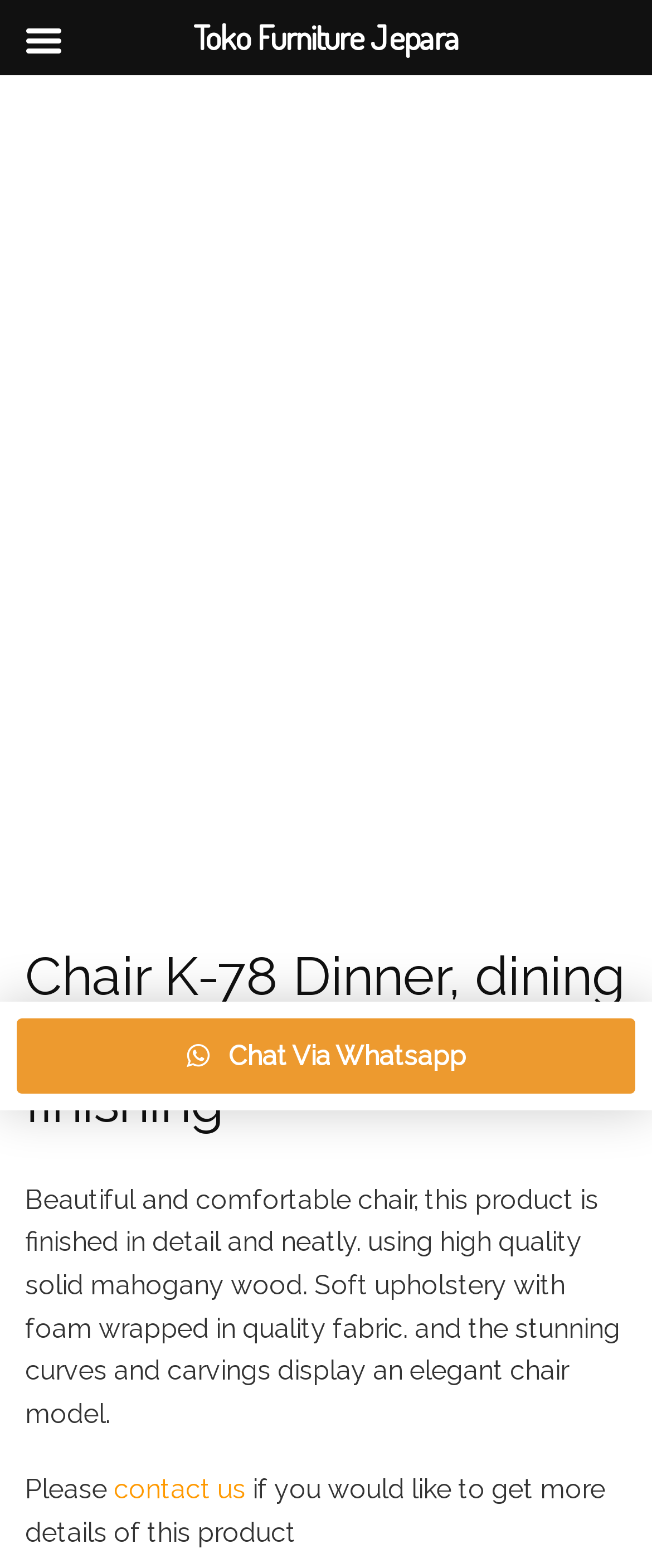Identify the primary heading of the webpage and provide its text.

Chair K-78 Dinner, dining chairs antique walnut finishing